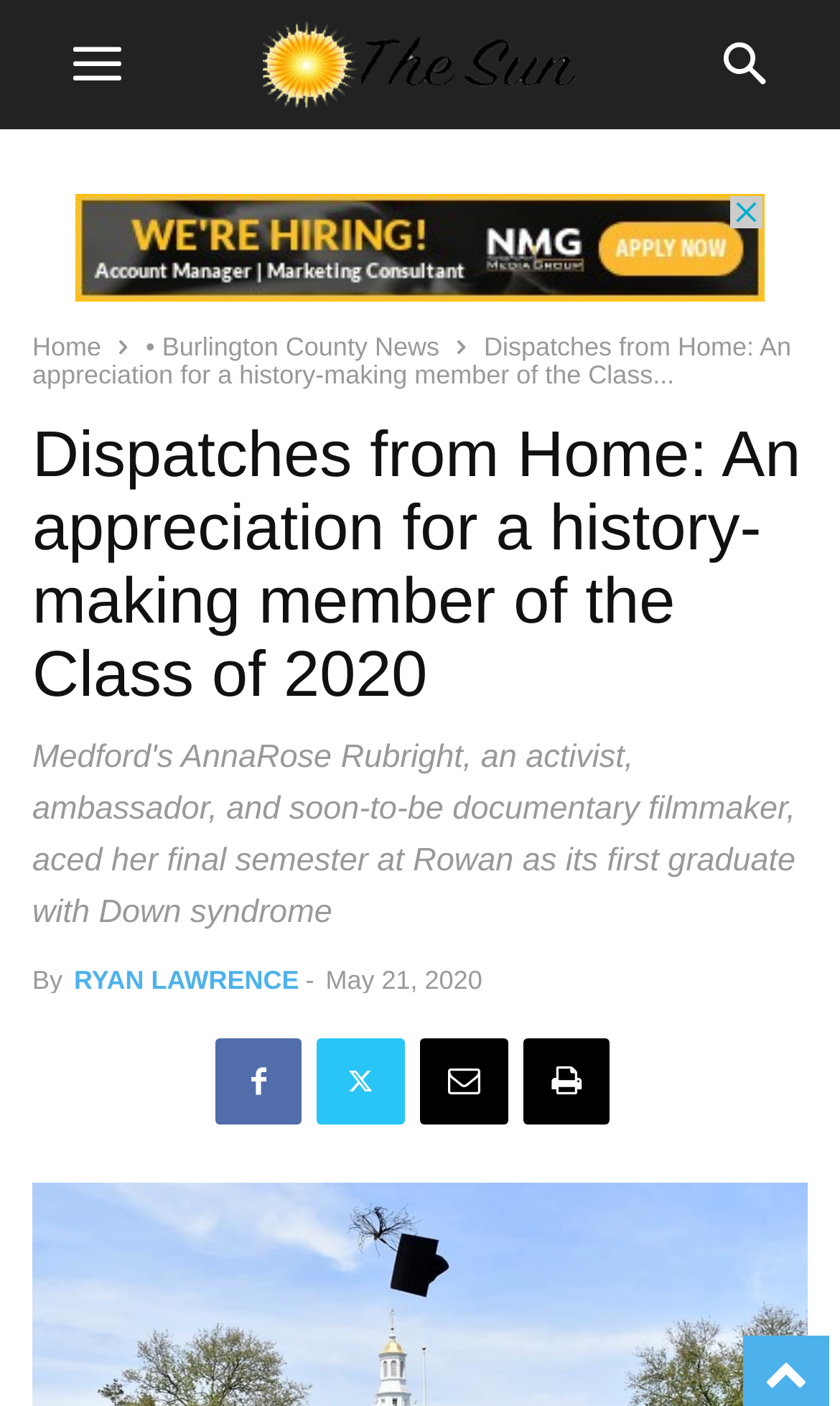Please identify the bounding box coordinates of the element I should click to complete this instruction: 'search'. The coordinates should be given as four float numbers between 0 and 1, like this: [left, top, right, bottom].

[0.81, 0.0, 0.969, 0.092]